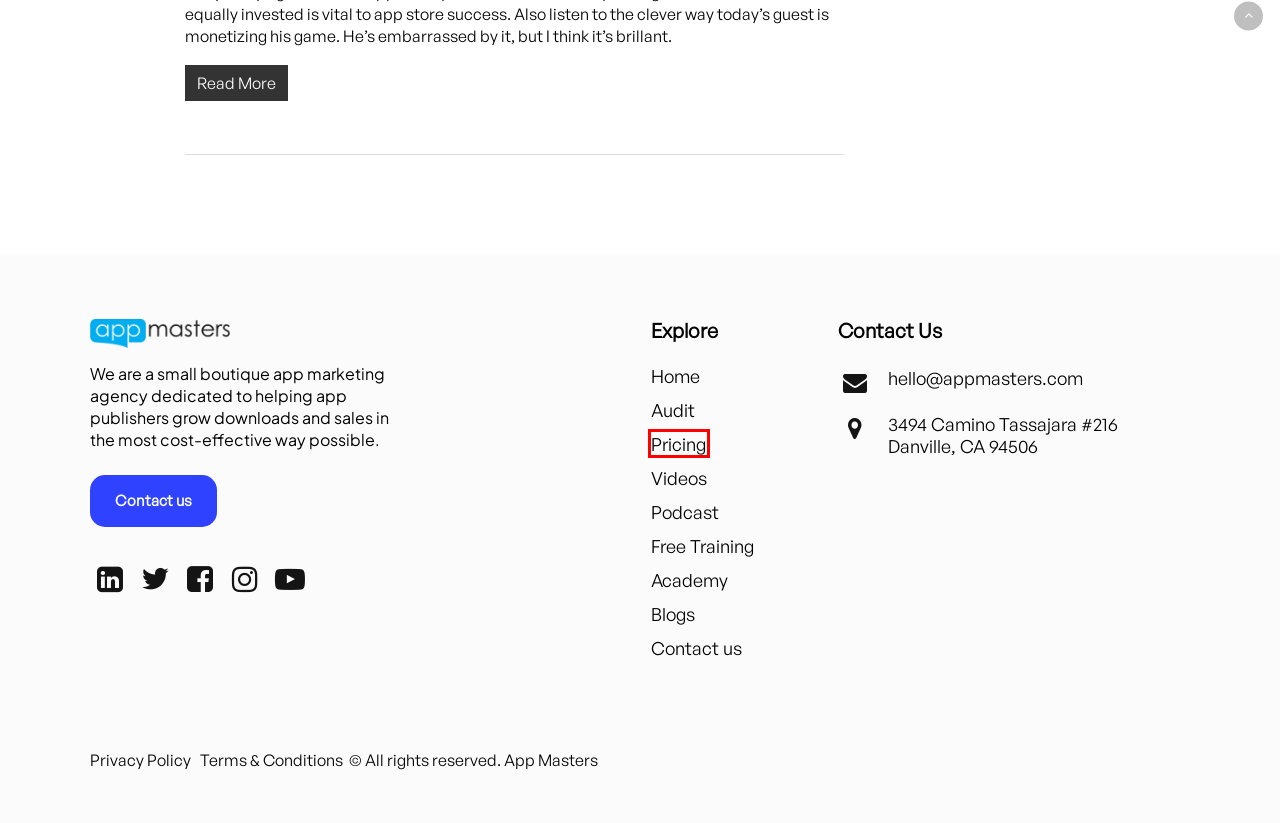You are provided with a screenshot of a webpage that includes a red rectangle bounding box. Please choose the most appropriate webpage description that matches the new webpage after clicking the element within the red bounding box. Here are the candidates:
A. Find a Way Jose: The Clever Way to Monetize Your Mobile Game with Baruch Richter – App Masters
B. Terms and Conditions – App Masters
C. App Masters – We grow apps faster, better & cheaper
D. Pricing – App Masters
E. Contact us – App Masters
F. Audit – App Masters
G. Privacy Policy – App Masters
H. Podcast – App Masters

D